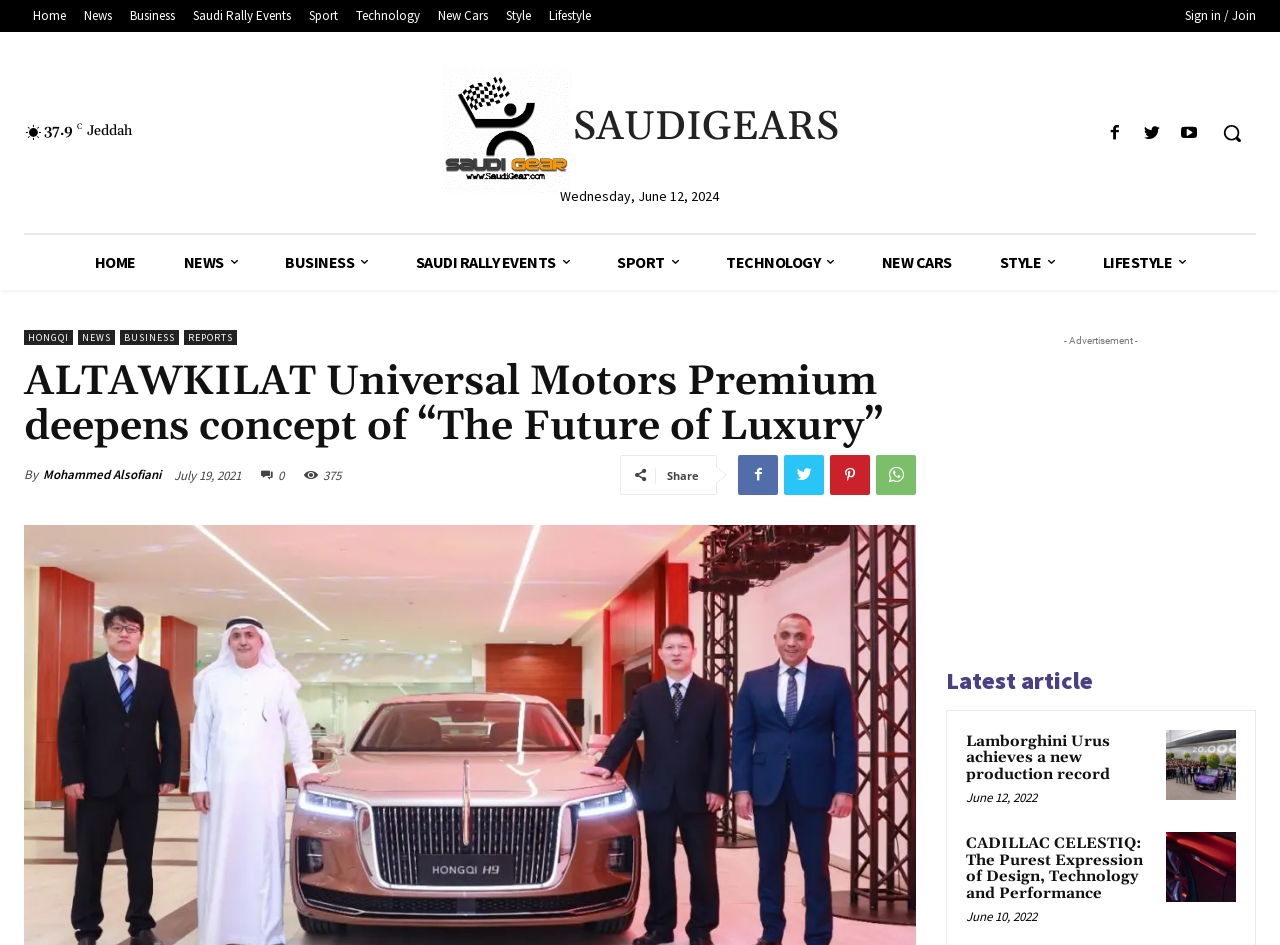Please provide a one-word or short phrase answer to the question:
What is the current temperature?

37.9 C